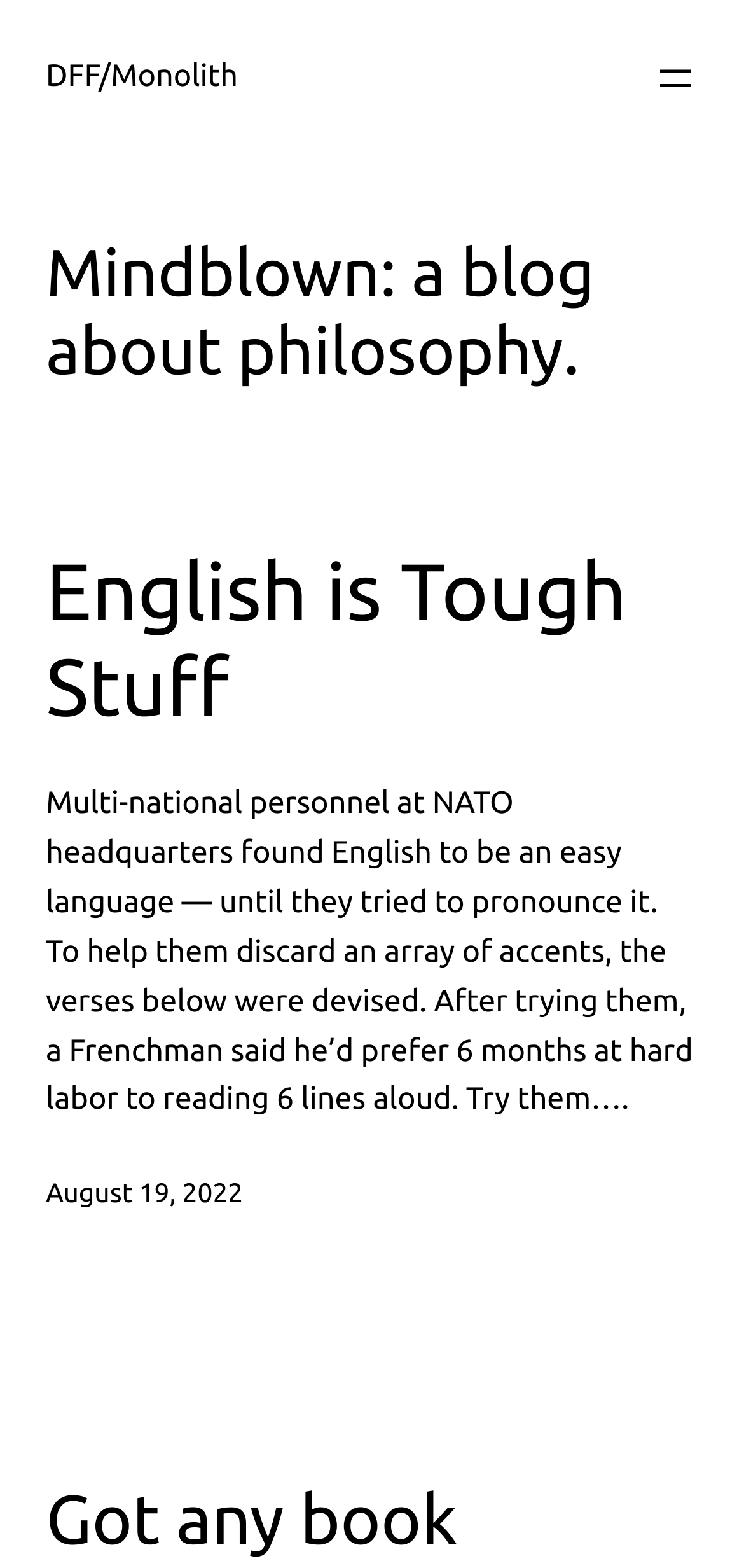Respond with a single word or phrase to the following question:
Is there a link to another webpage on this webpage?

Yes